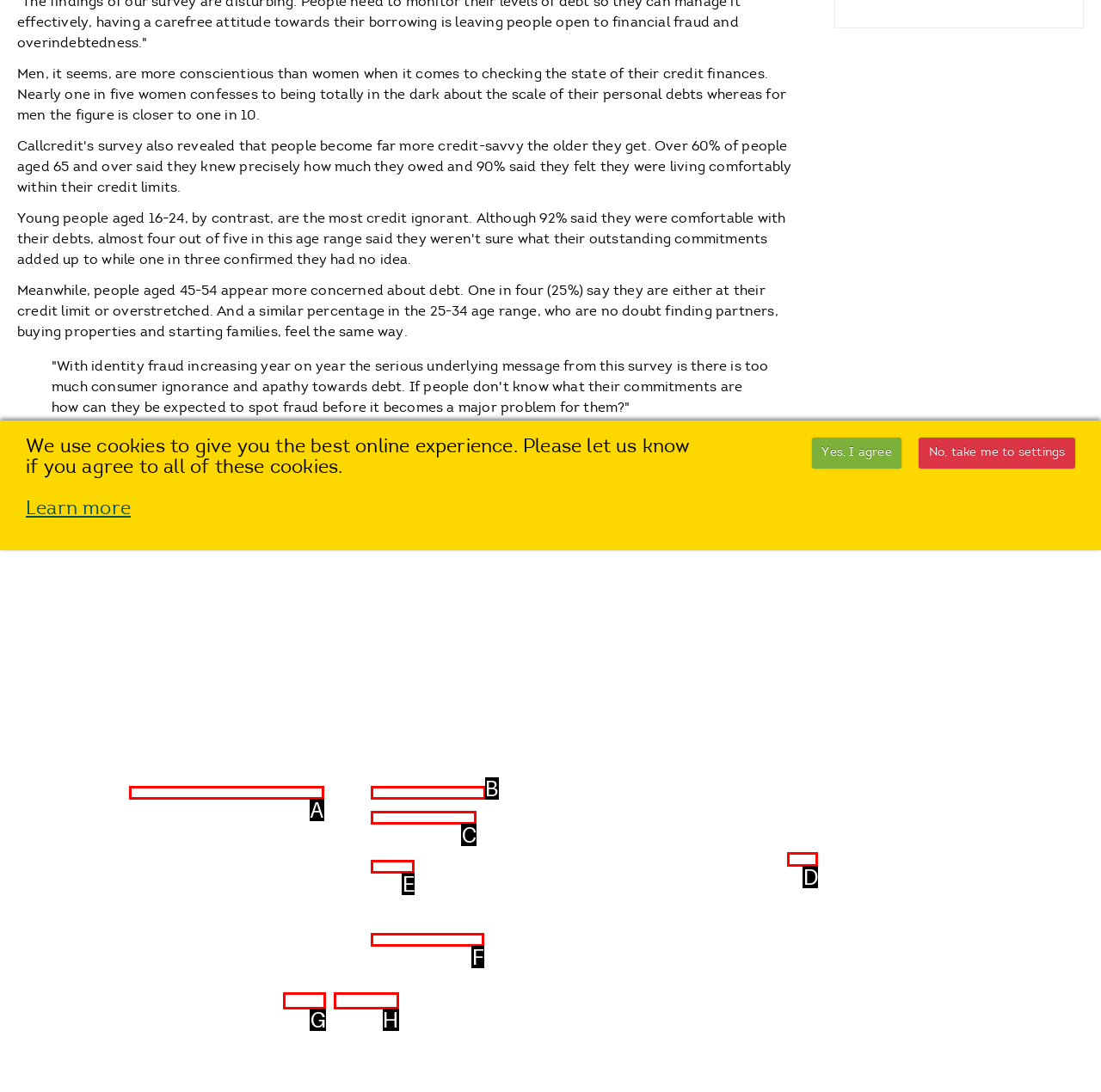Choose the option that matches the following description: Accessibility
Answer with the letter of the correct option.

H